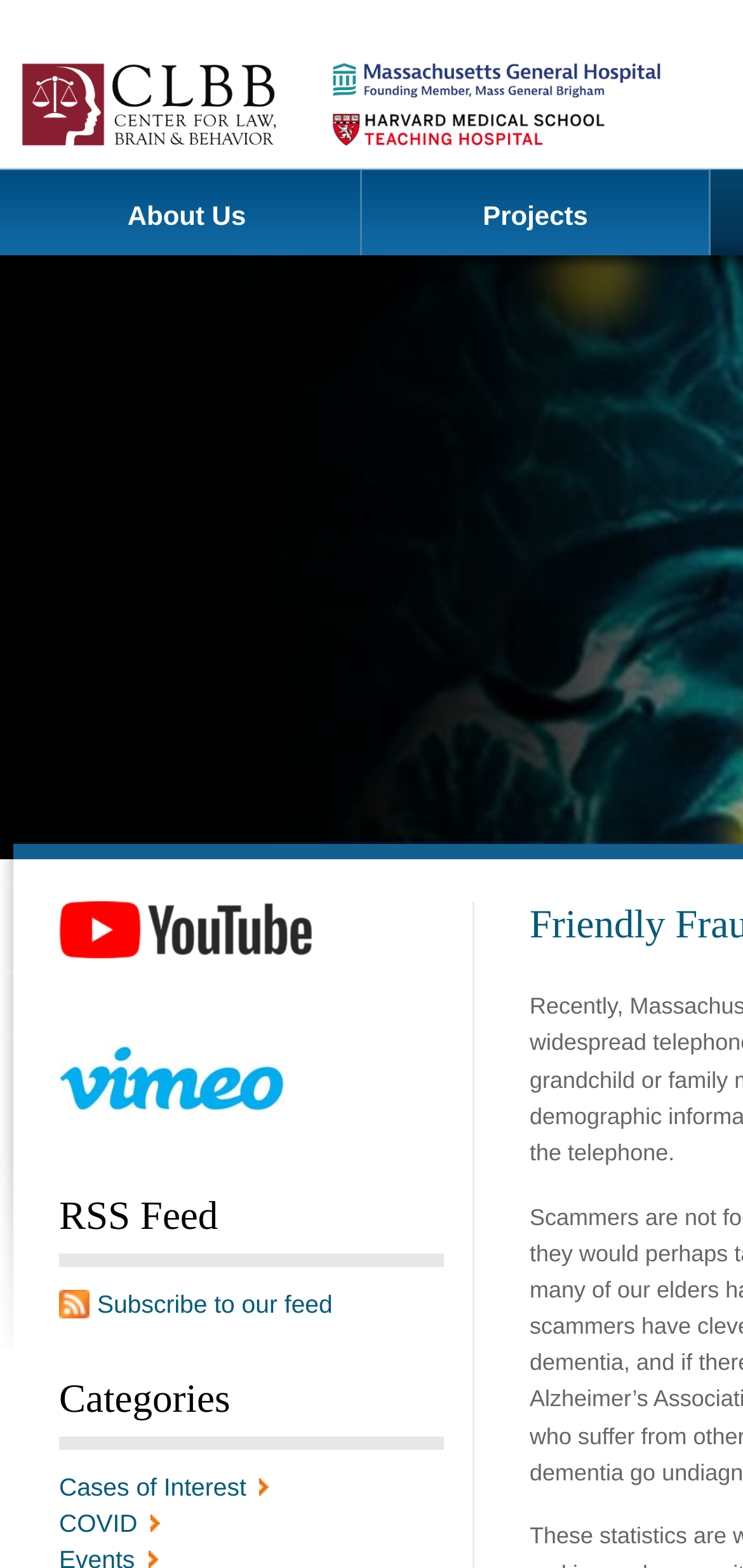Given the following UI element description: "Cases of Interest", find the bounding box coordinates in the webpage screenshot.

[0.079, 0.939, 0.362, 0.957]